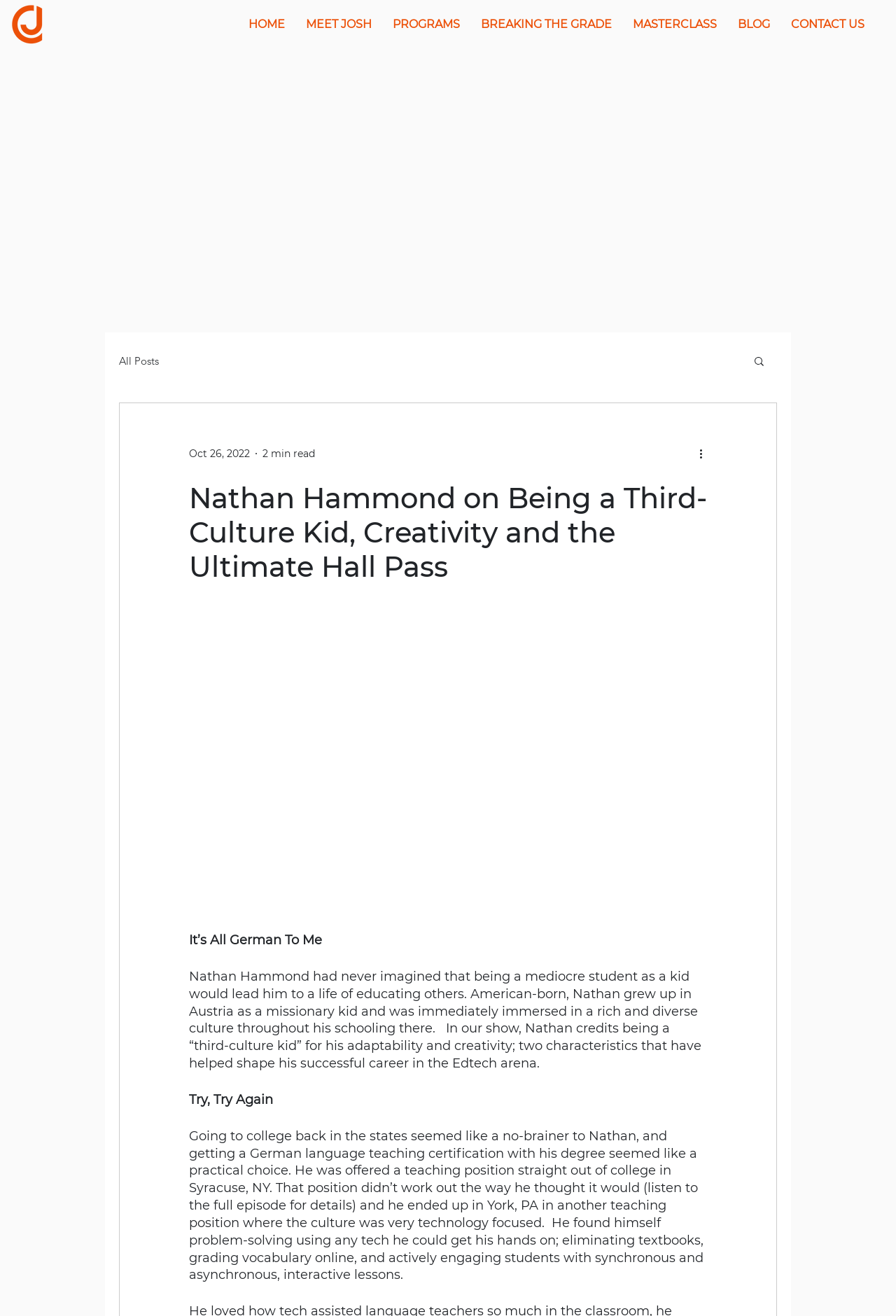Review the image closely and give a comprehensive answer to the question: Where did Nathan grow up?

I found the answer by reading the text content of the webpage, specifically the sentence 'American-born, Nathan grew up in Austria as a missionary kid and was immediately immersed in a rich and diverse culture throughout his schooling there.' which indicates that Nathan grew up in Austria.